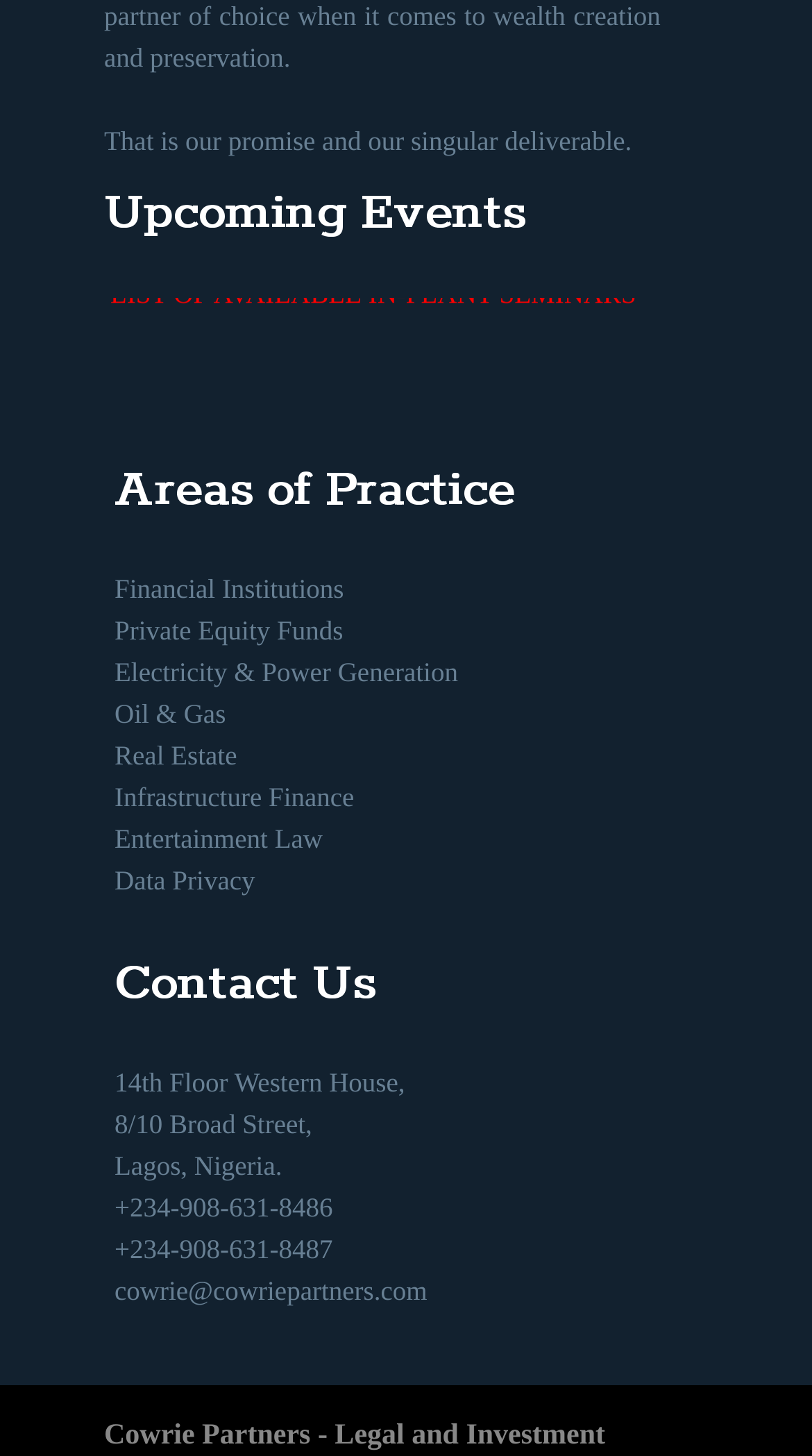What is the email address of the company?
Based on the screenshot, answer the question with a single word or phrase.

cowrie@cowriepartners.com